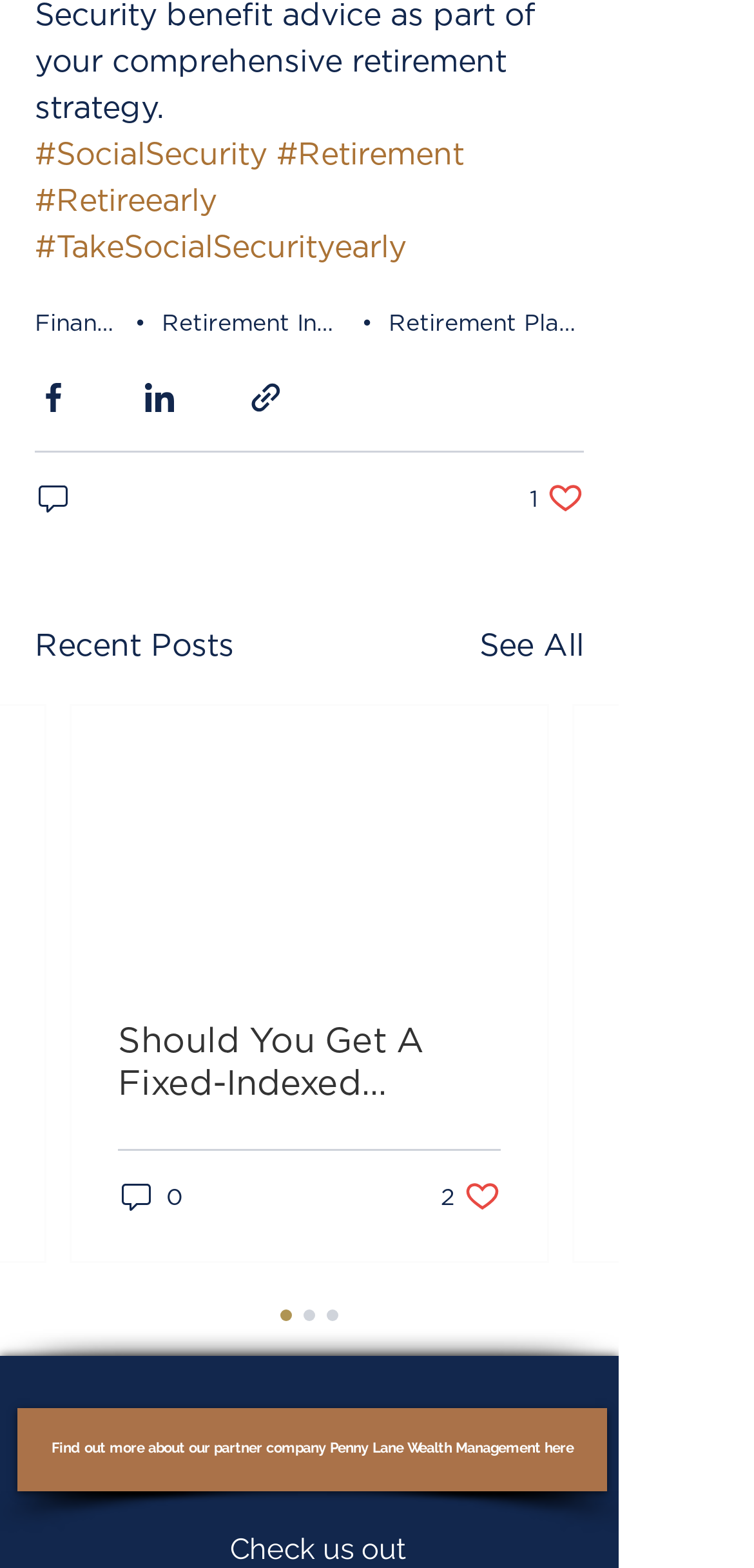Please determine the bounding box coordinates of the section I need to click to accomplish this instruction: "Find out more about Penny Lane Wealth Management".

[0.023, 0.898, 0.805, 0.951]